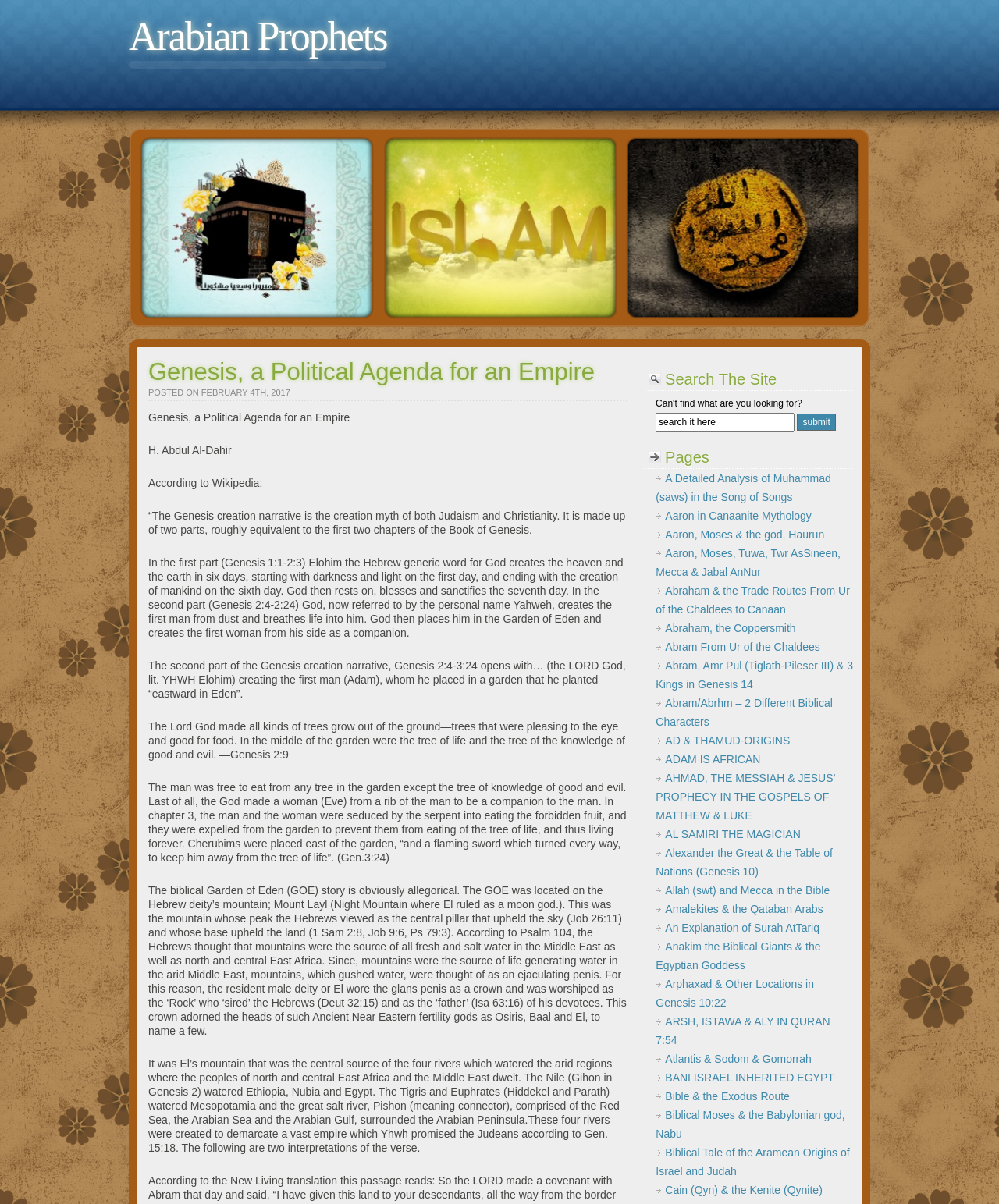Who posted the article?
Please answer the question with a detailed response using the information from the screenshot.

I found the author's name by looking at the StaticText element with the text 'H. Abdul Al-Dahir' which is located below the title of the article.